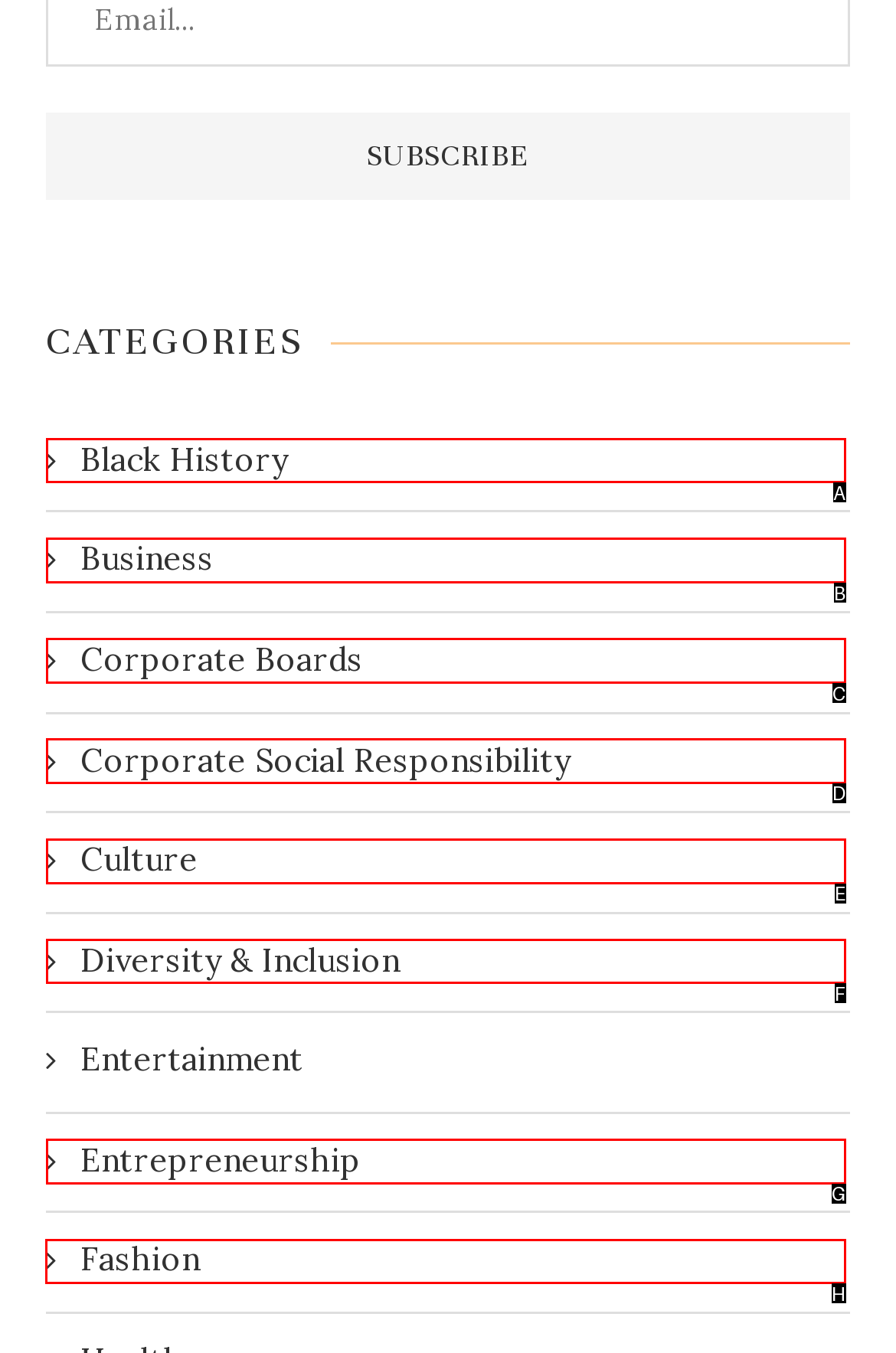Specify the letter of the UI element that should be clicked to achieve the following: Learn about Fashion
Provide the corresponding letter from the choices given.

H